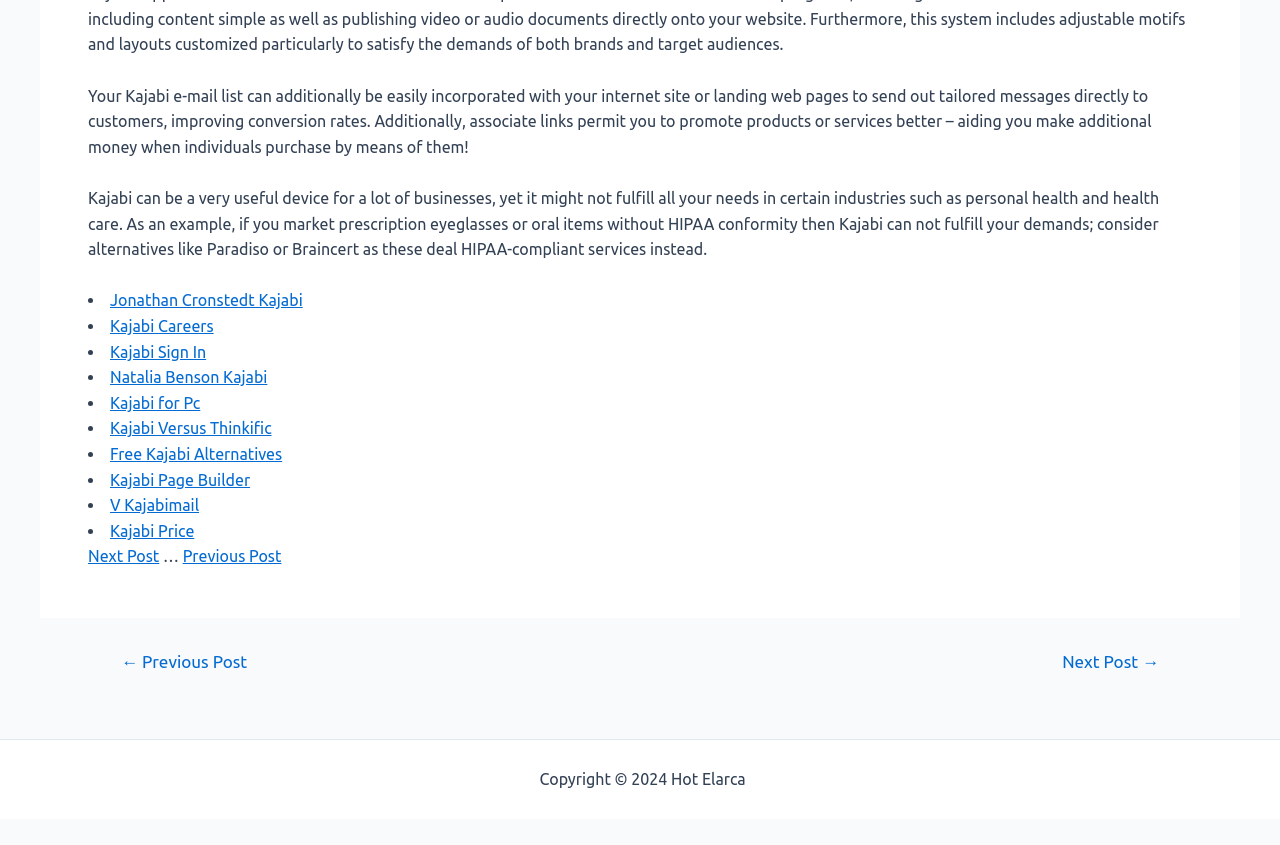What is the purpose of Kajabi?
Answer the question in a detailed and comprehensive manner.

Based on the text, Kajabi can be used to integrate email lists with websites or landing pages to send tailored messages to customers, improving conversion rates.